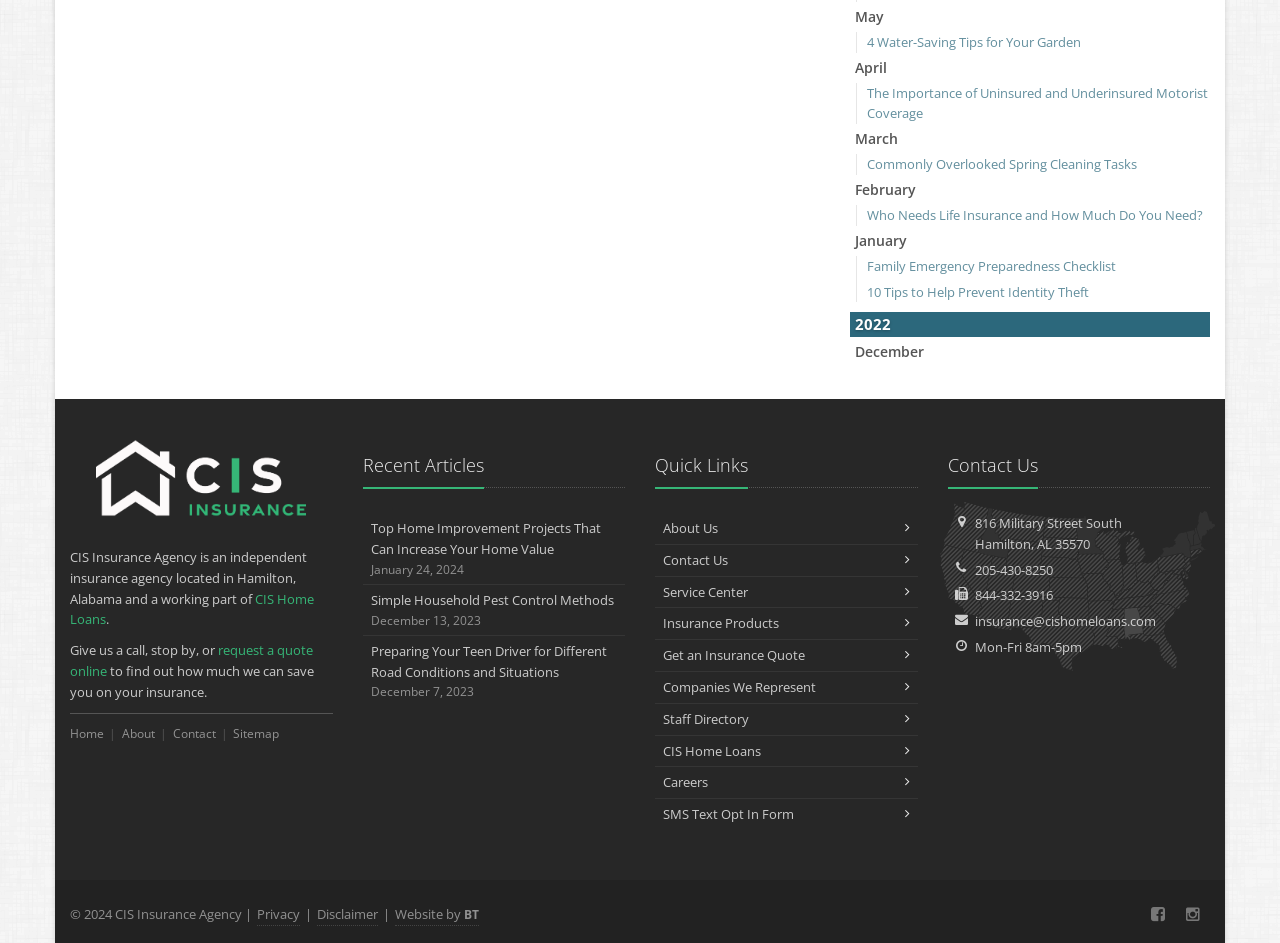What is the phone number of the insurance agency?
Give a one-word or short-phrase answer derived from the screenshot.

205-430-8250